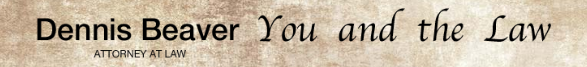What is the focus of the image?
Answer the question with a detailed explanation, including all necessary information.

The phrase 'You and the Law' is written next to the name 'Dennis Beaver', implying that the focus of the image is on the relationship between individuals and legal issues, and that the attorney specializes in legal matters.